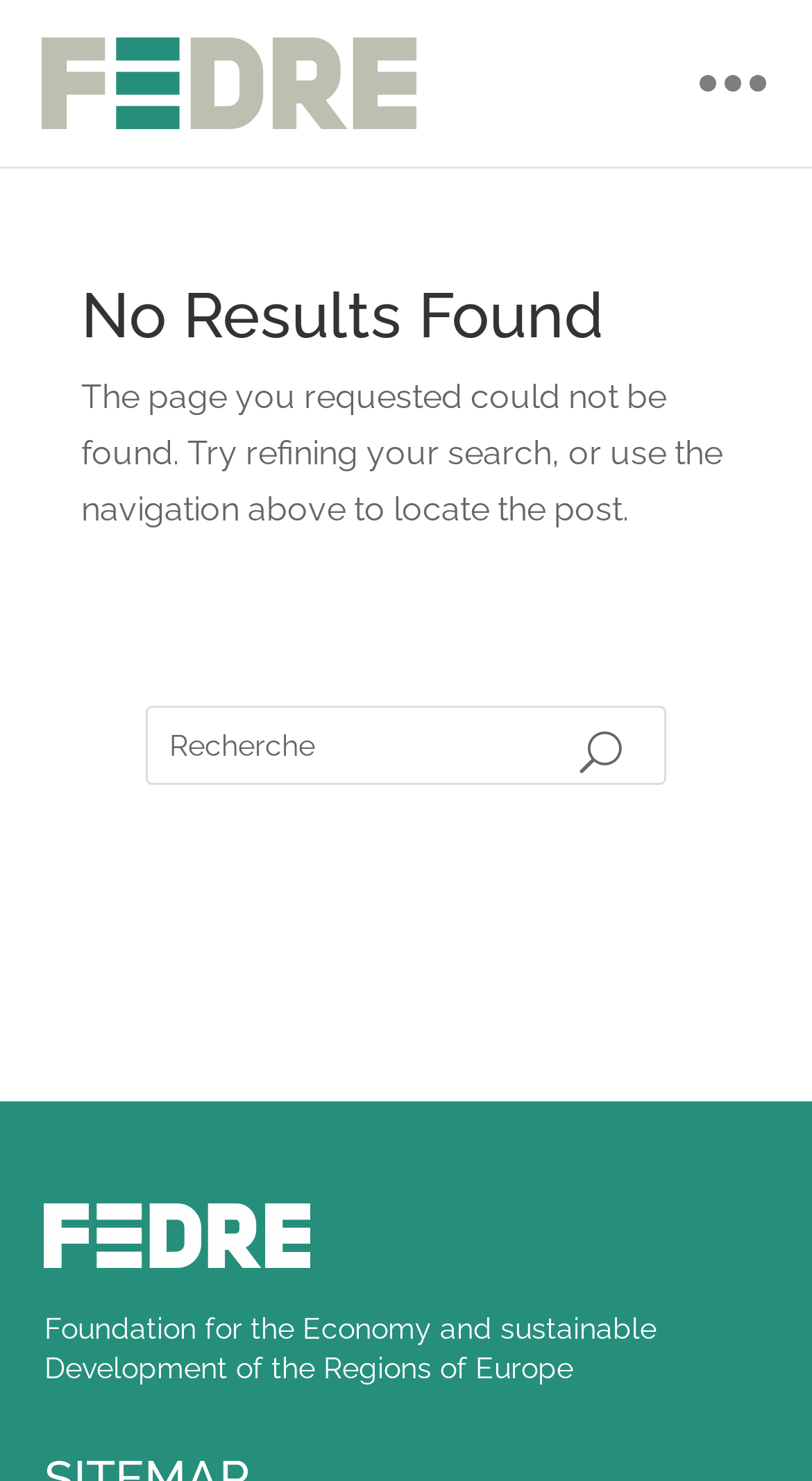Explain the webpage in detail.

The webpage displays a prominent link "FEDRE" at the top left corner, accompanied by an image with the same name. Below this, a search bar spans across the top of the page, taking up about half of the width. 

The main content of the page is an article section that occupies most of the page's real estate. It starts with a heading "No Results Found", followed by a paragraph of text that explains the page could not be found and suggests refining the search or using the navigation above to locate the post.

Within the article section, there is a secondary search bar, positioned roughly in the middle of the page. This search bar contains a textbox labeled "Recherche". 

At the bottom of the page, there is a link and a block of text that describes the "Foundation for the Economy and sustainable Development of the Regions of Europe".